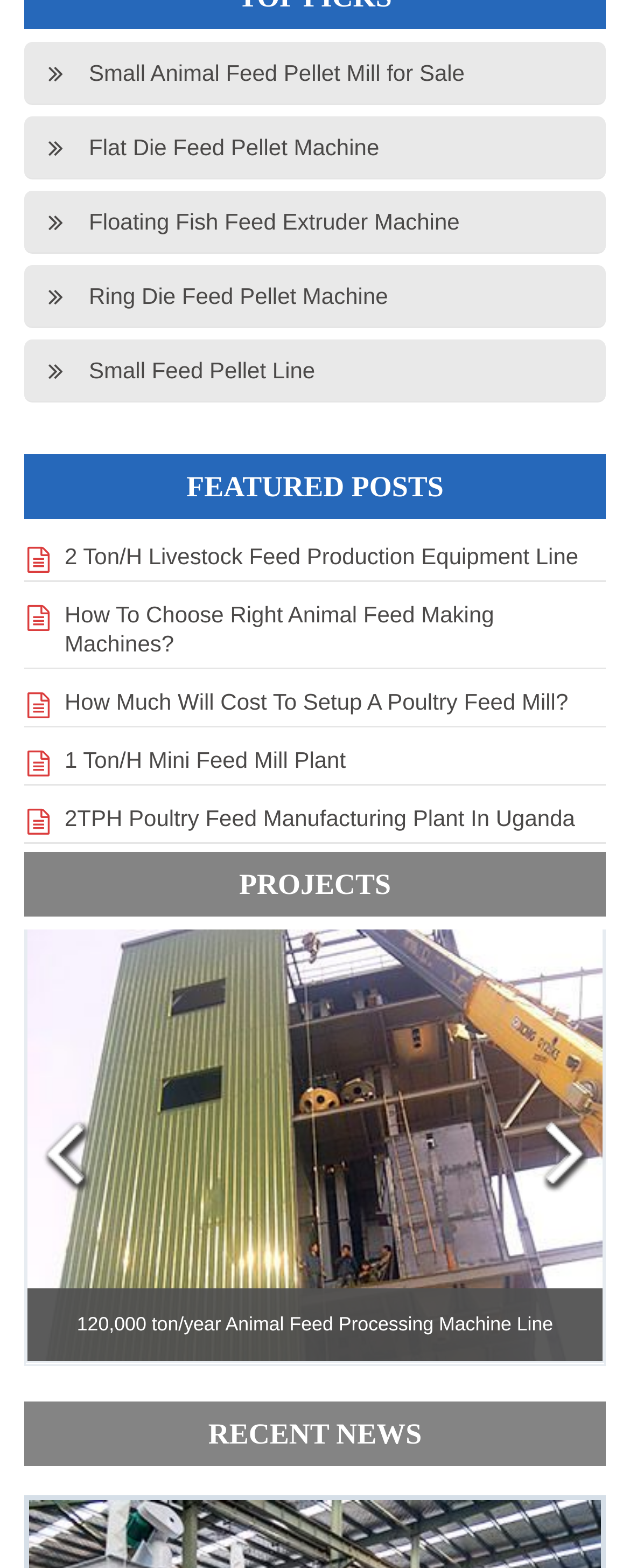How many featured posts are there?
Identify the answer in the screenshot and reply with a single word or phrase.

5